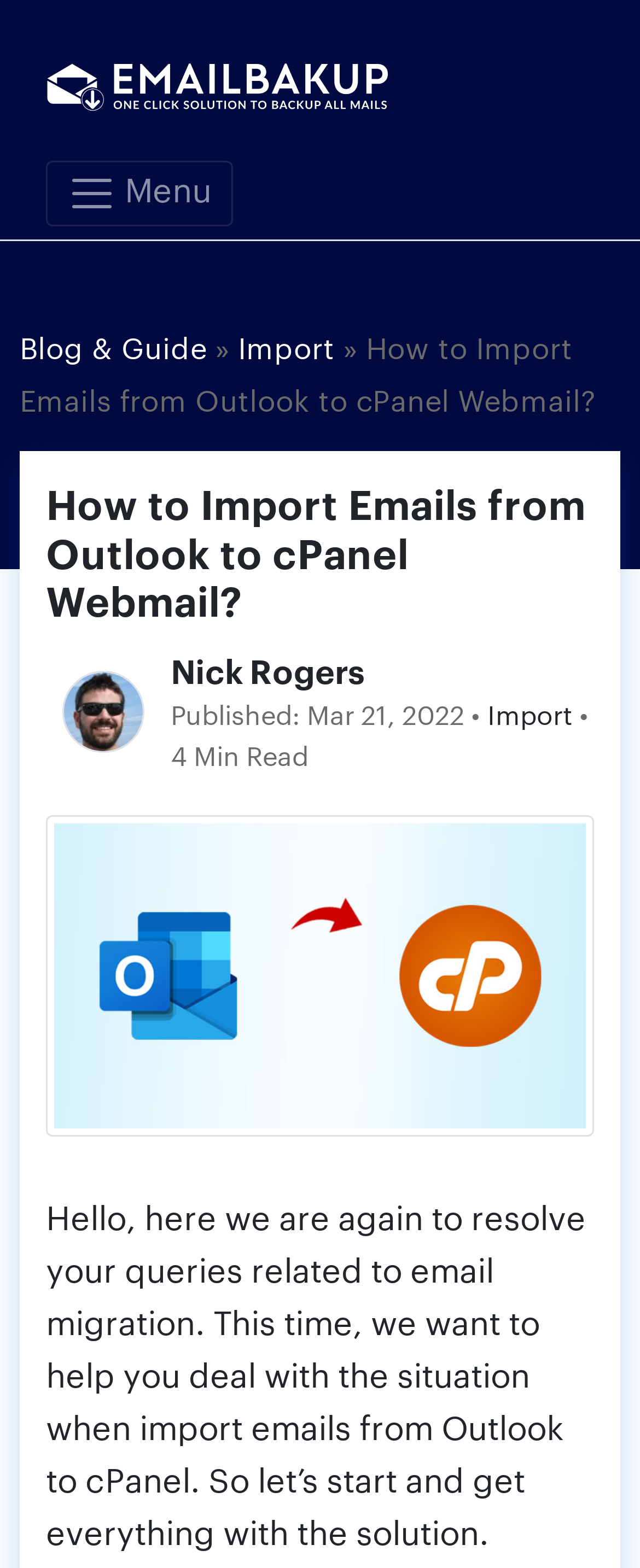Extract the bounding box for the UI element that matches this description: "parent_node: Menu".

[0.072, 0.008, 0.636, 0.103]